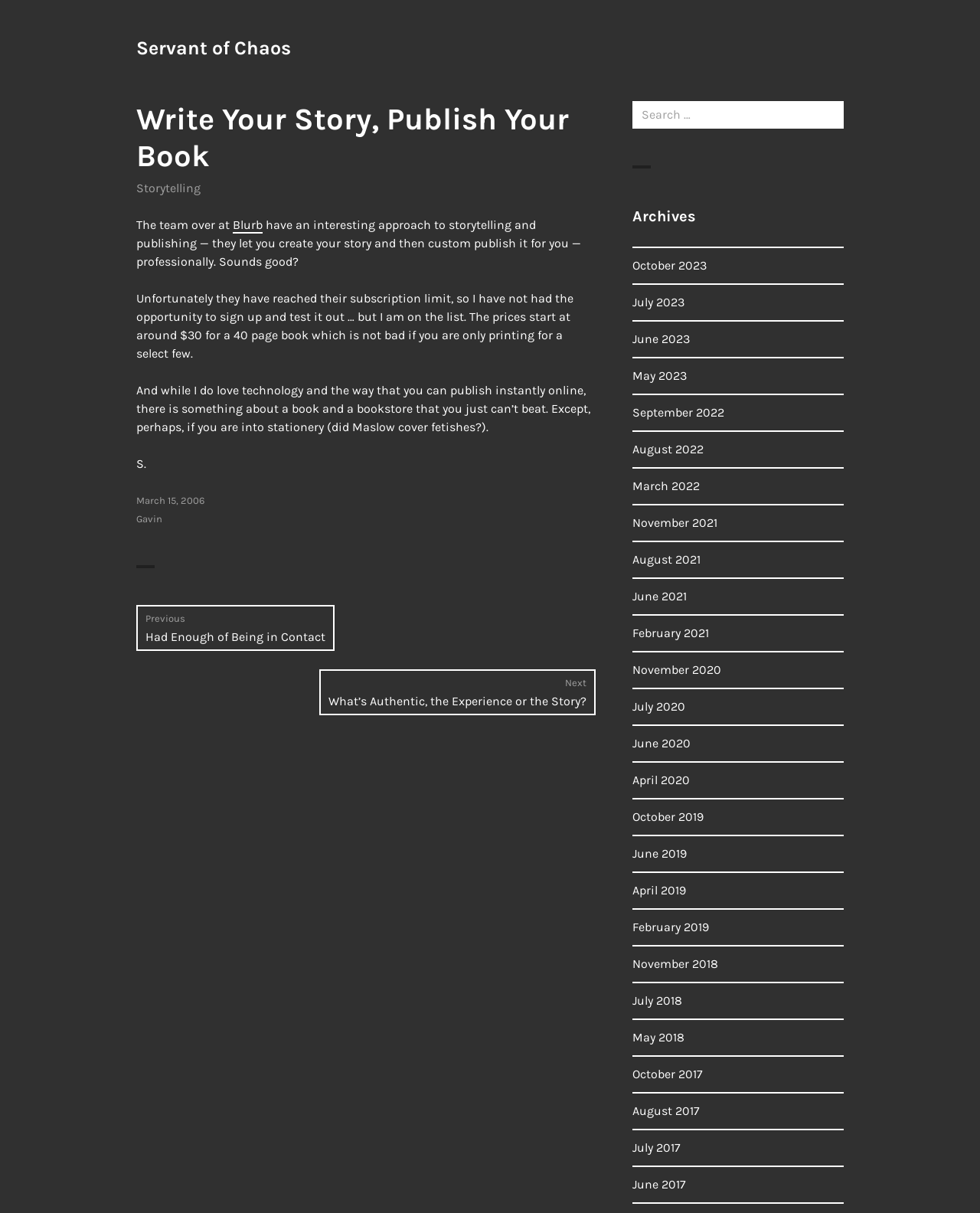Can you specify the bounding box coordinates of the area that needs to be clicked to fulfill the following instruction: "Click on the link to Blurb"?

[0.238, 0.179, 0.268, 0.191]